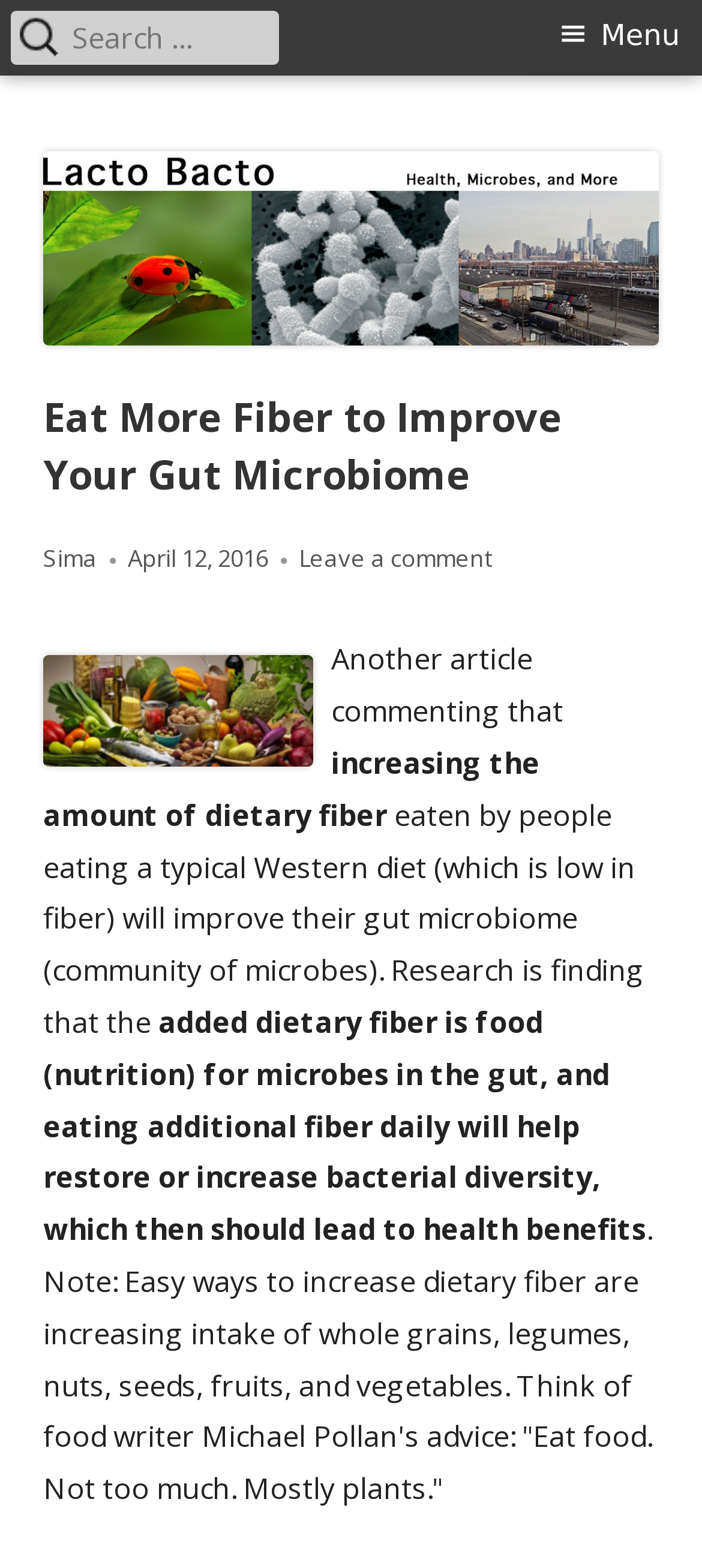Find the headline of the webpage and generate its text content.

Eat More Fiber to Improve Your Gut Microbiome